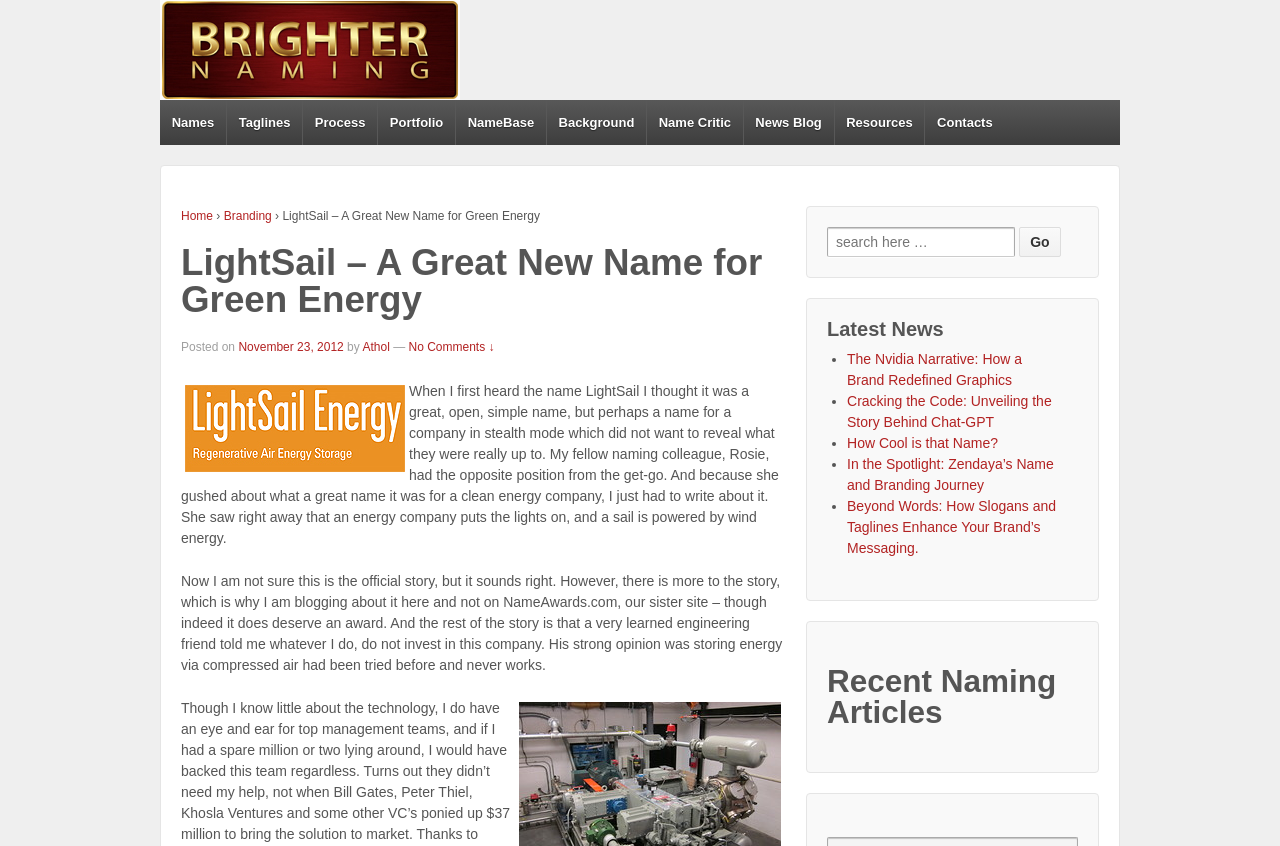Please locate the bounding box coordinates of the element that needs to be clicked to achieve the following instruction: "Click on the 'Names' link". The coordinates should be four float numbers between 0 and 1, i.e., [left, top, right, bottom].

[0.125, 0.118, 0.177, 0.171]